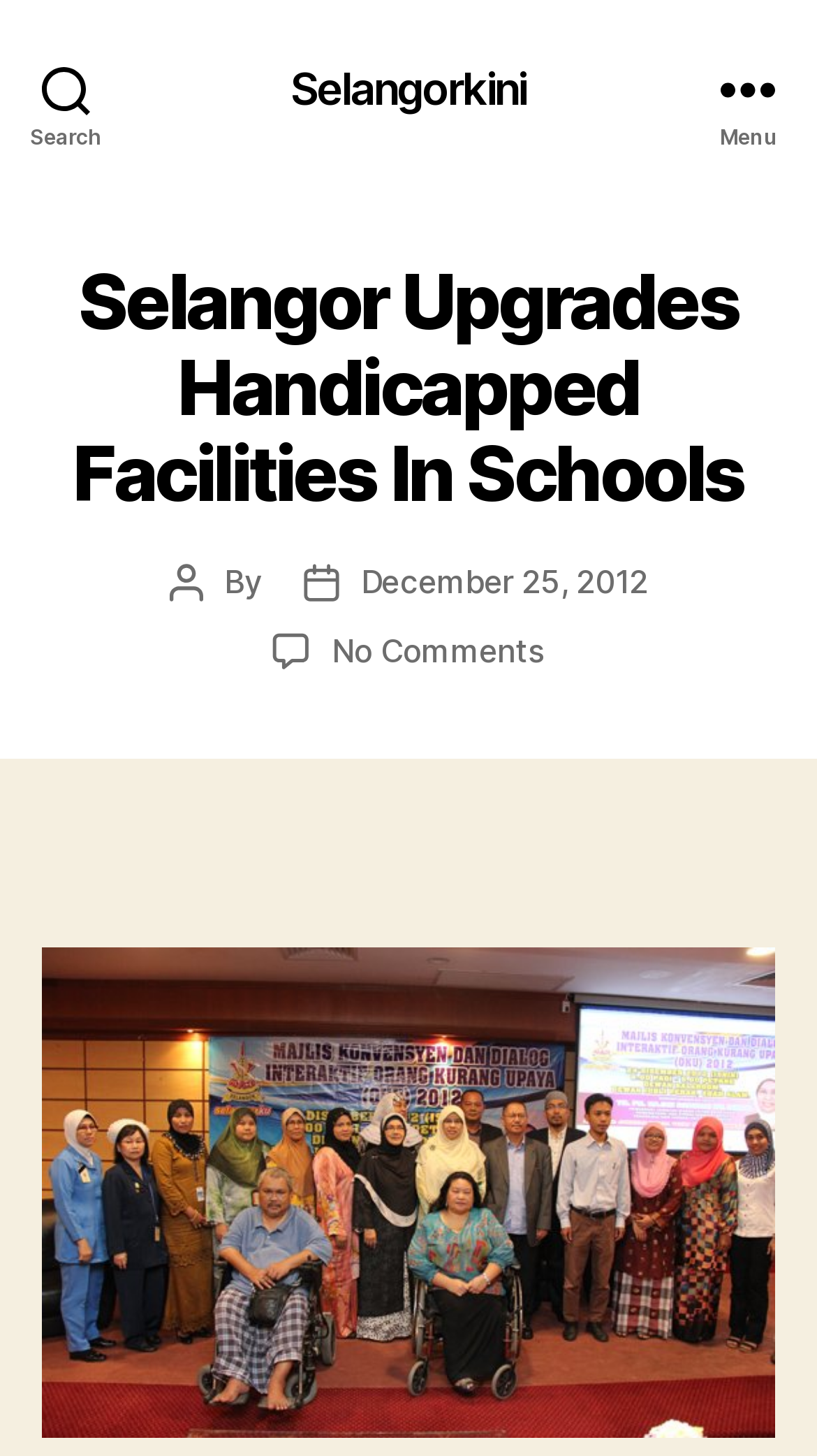Refer to the element description December 25, 2012 and identify the corresponding bounding box in the screenshot. Format the coordinates as (top-left x, top-left y, bottom-right x, bottom-right y) with values in the range of 0 to 1.

[0.442, 0.386, 0.793, 0.413]